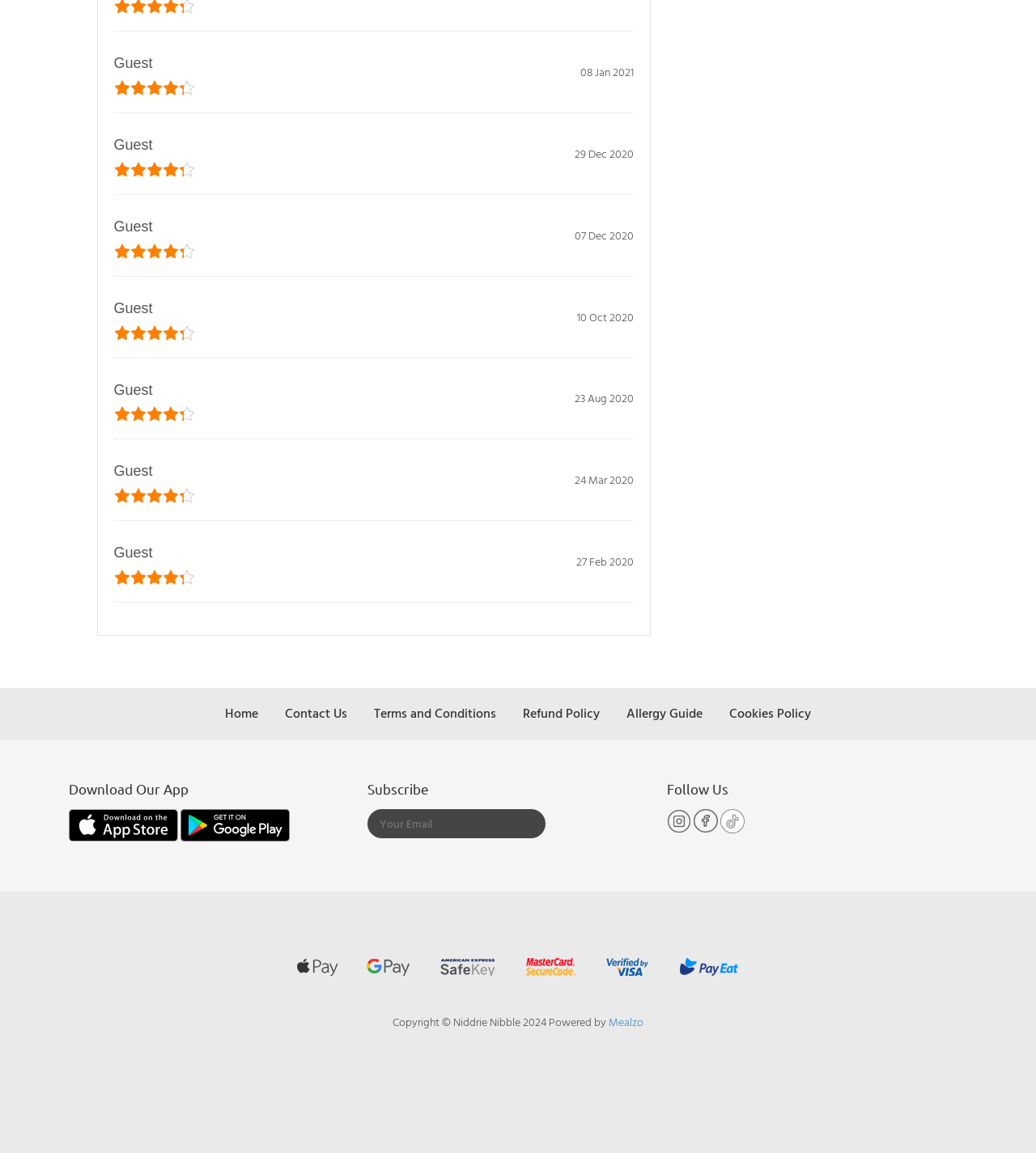Respond with a single word or phrase to the following question: What is the purpose of the textbox?

Enter email